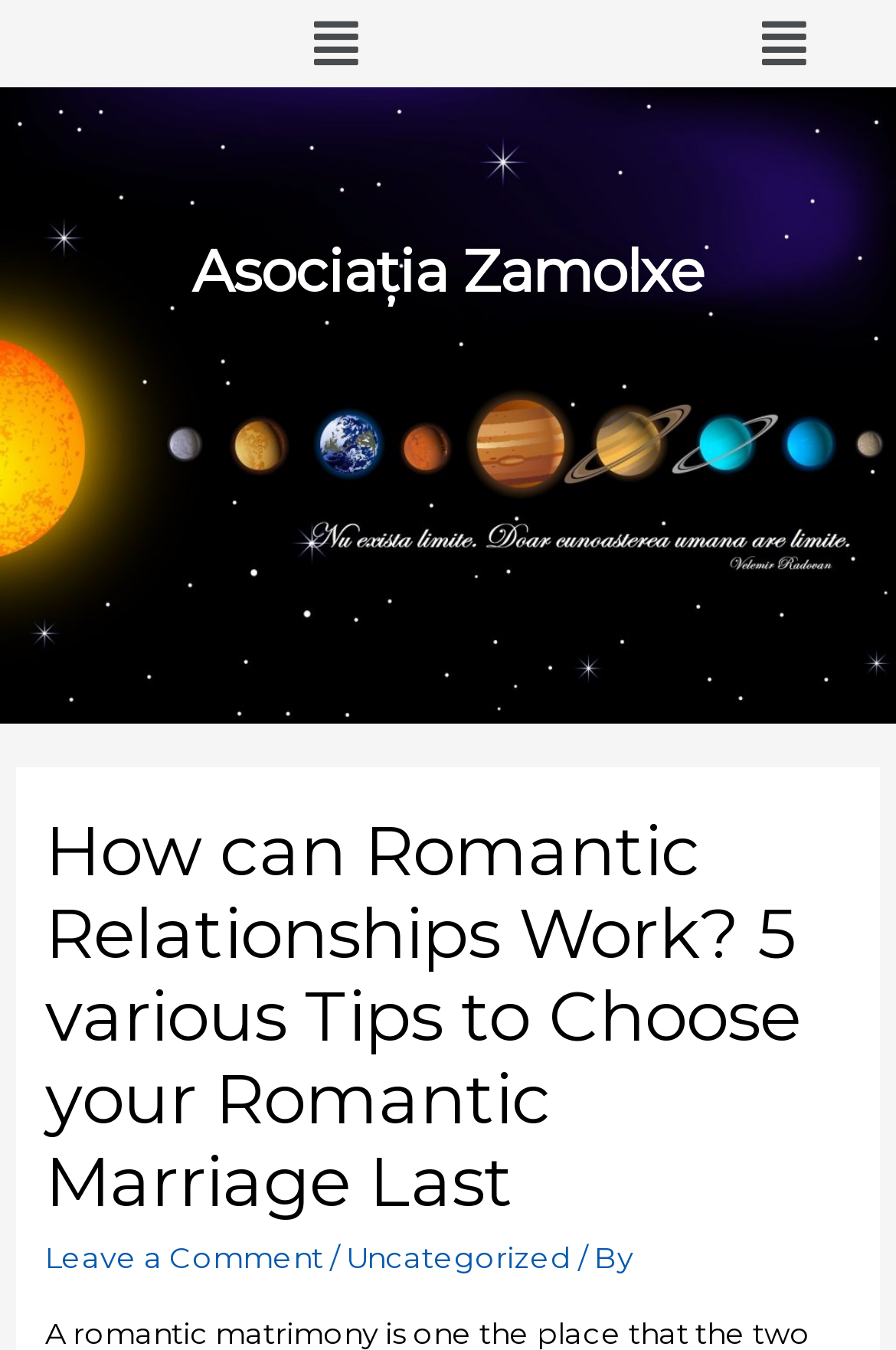Identify the title of the webpage and provide its text content.

How can Romantic Relationships Work? 5 various Tips to Choose your Romantic Marriage Last